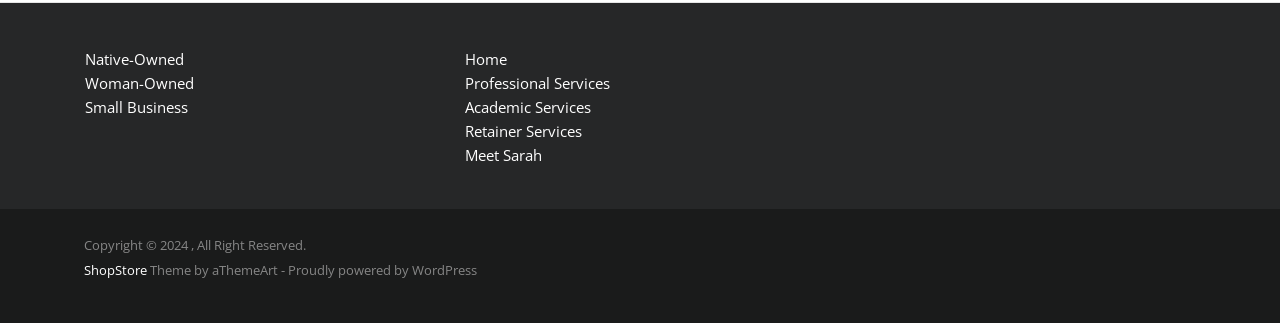Can you give a detailed response to the following question using the information from the image? What type of business is highlighted?

The webpage highlights three types of businesses: Native-Owned, Woman-Owned, and Small Business, which are listed as separate categories at the top of the page.